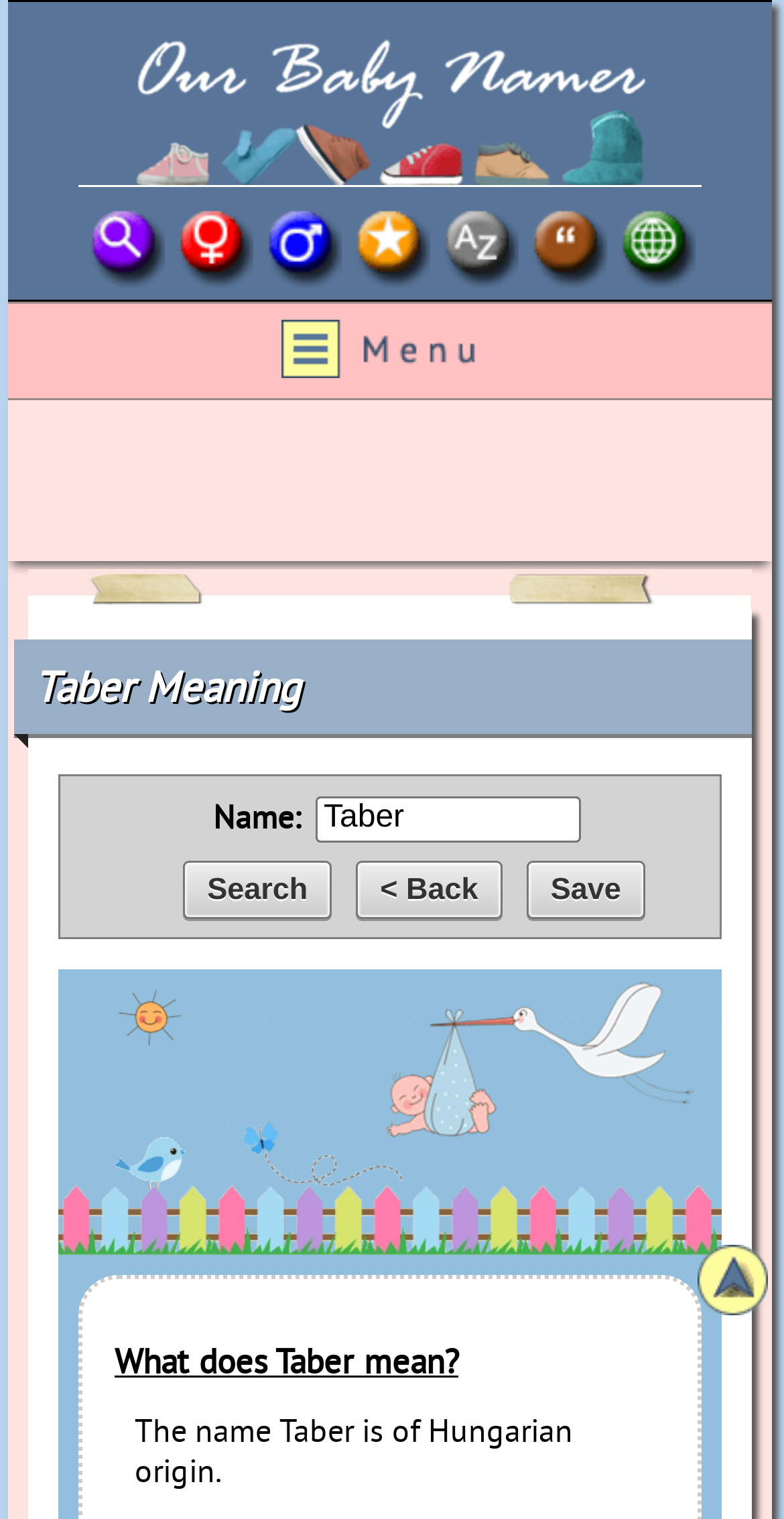Determine the bounding box coordinates of the element that should be clicked to execute the following command: "Click the logo".

[0.1, 0.101, 0.895, 0.127]